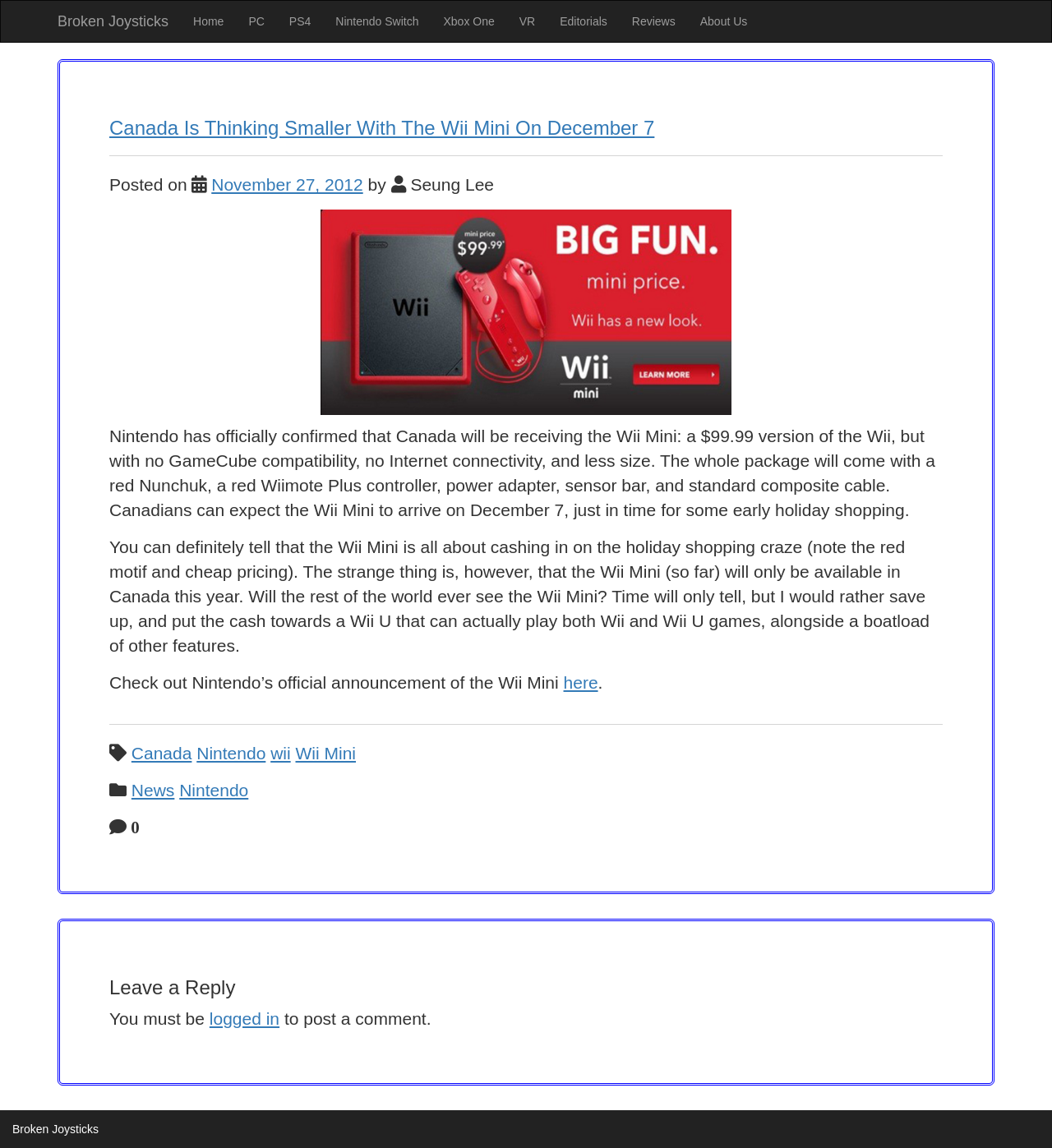Please provide the bounding box coordinates for the element that needs to be clicked to perform the following instruction: "Check out Nintendo's official announcement". The coordinates should be given as four float numbers between 0 and 1, i.e., [left, top, right, bottom].

[0.536, 0.586, 0.568, 0.602]